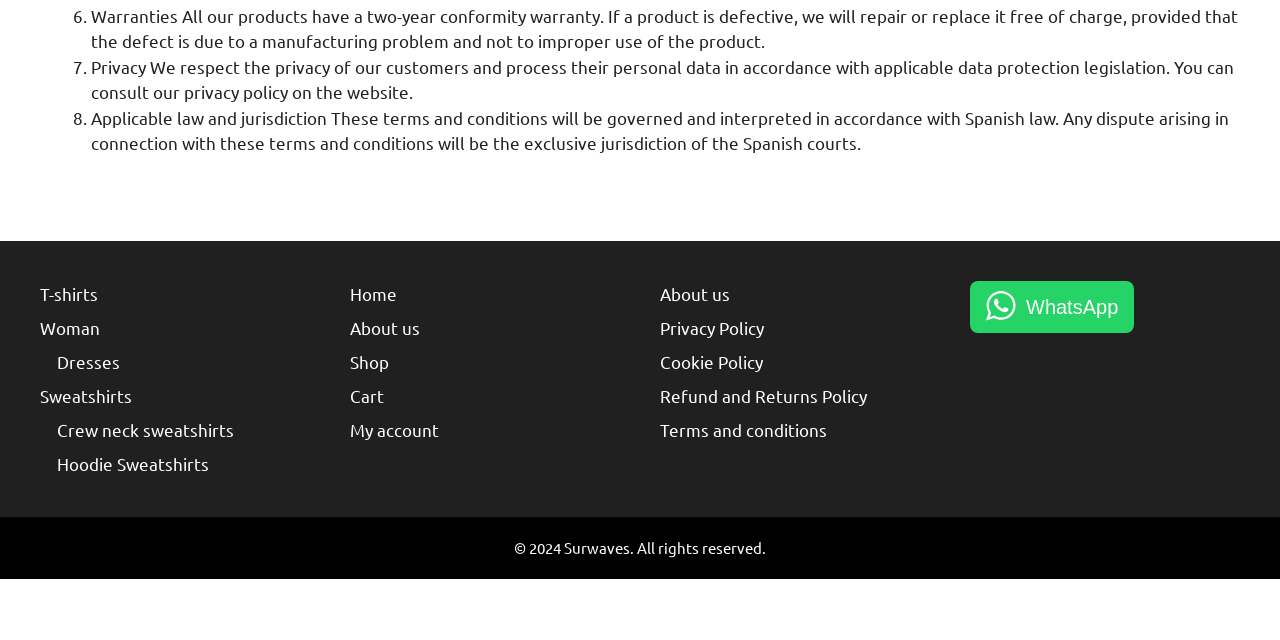Using the provided description: "Woman", find the bounding box coordinates of the corresponding UI element. The output should be four float numbers between 0 and 1, in the format [left, top, right, bottom].

[0.031, 0.496, 0.078, 0.528]